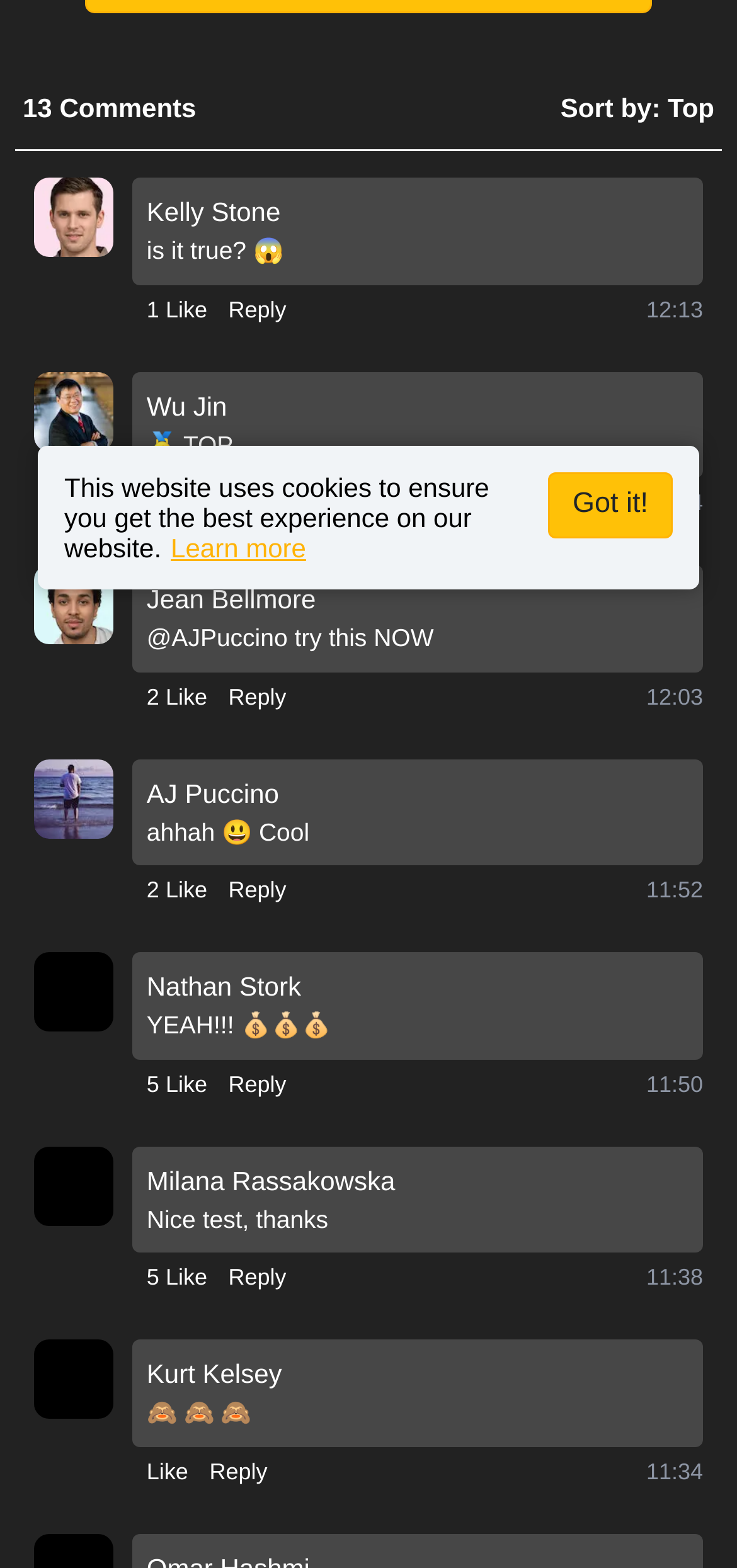Locate the bounding box of the UI element described in the following text: "2 Like".

[0.199, 0.433, 0.281, 0.455]